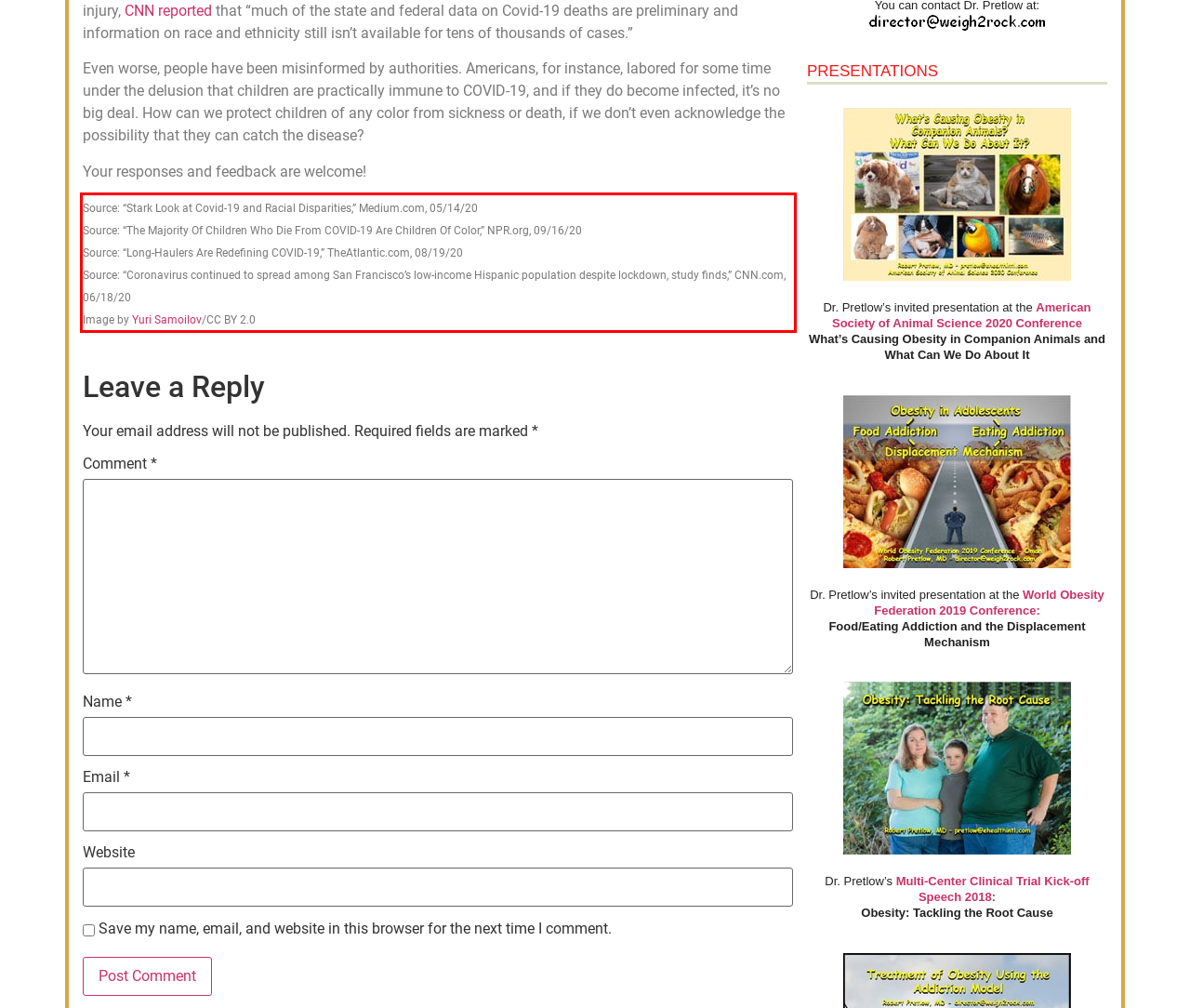Please examine the screenshot of the webpage and read the text present within the red rectangle bounding box.

Source: “Stark Look at Covid-19 and Racial Disparities,” Medium.com, 05/14/20 Source: “The Majority Of Children Who Die From COVID-19 Are Children Of Color,” NPR.org, 09/16/20 Source: “Long-Haulers Are Redefining COVID-19,” TheAtlantic.com, 08/19/20 Source: “Coronavirus continued to spread among San Francisco’s low-income Hispanic population despite lockdown, study finds,” CNN.com, 06/18/20 Image by Yuri Samoilov/CC BY 2.0